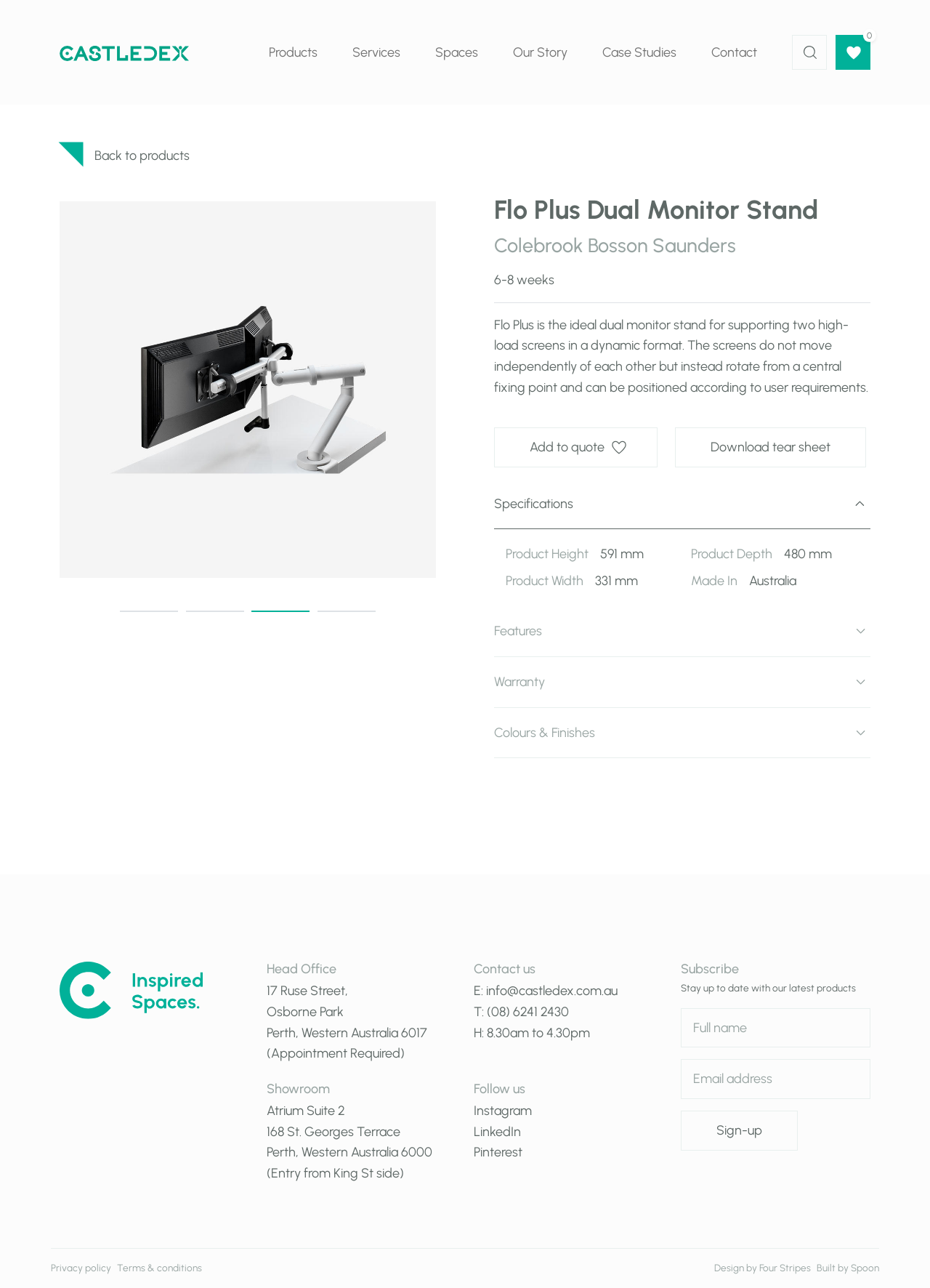What is the height of the product?
Answer the question with just one word or phrase using the image.

591 mm